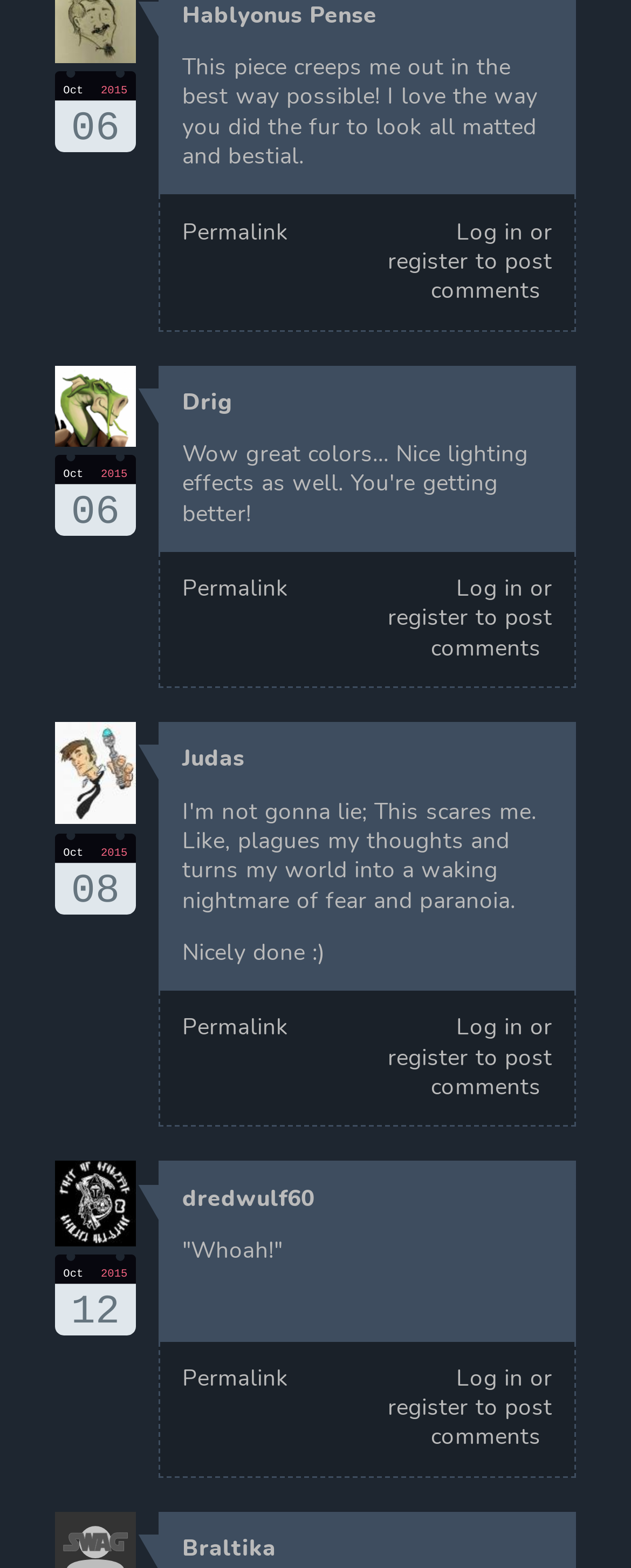Please identify the bounding box coordinates of the clickable area that will allow you to execute the instruction: "Read About Us".

None